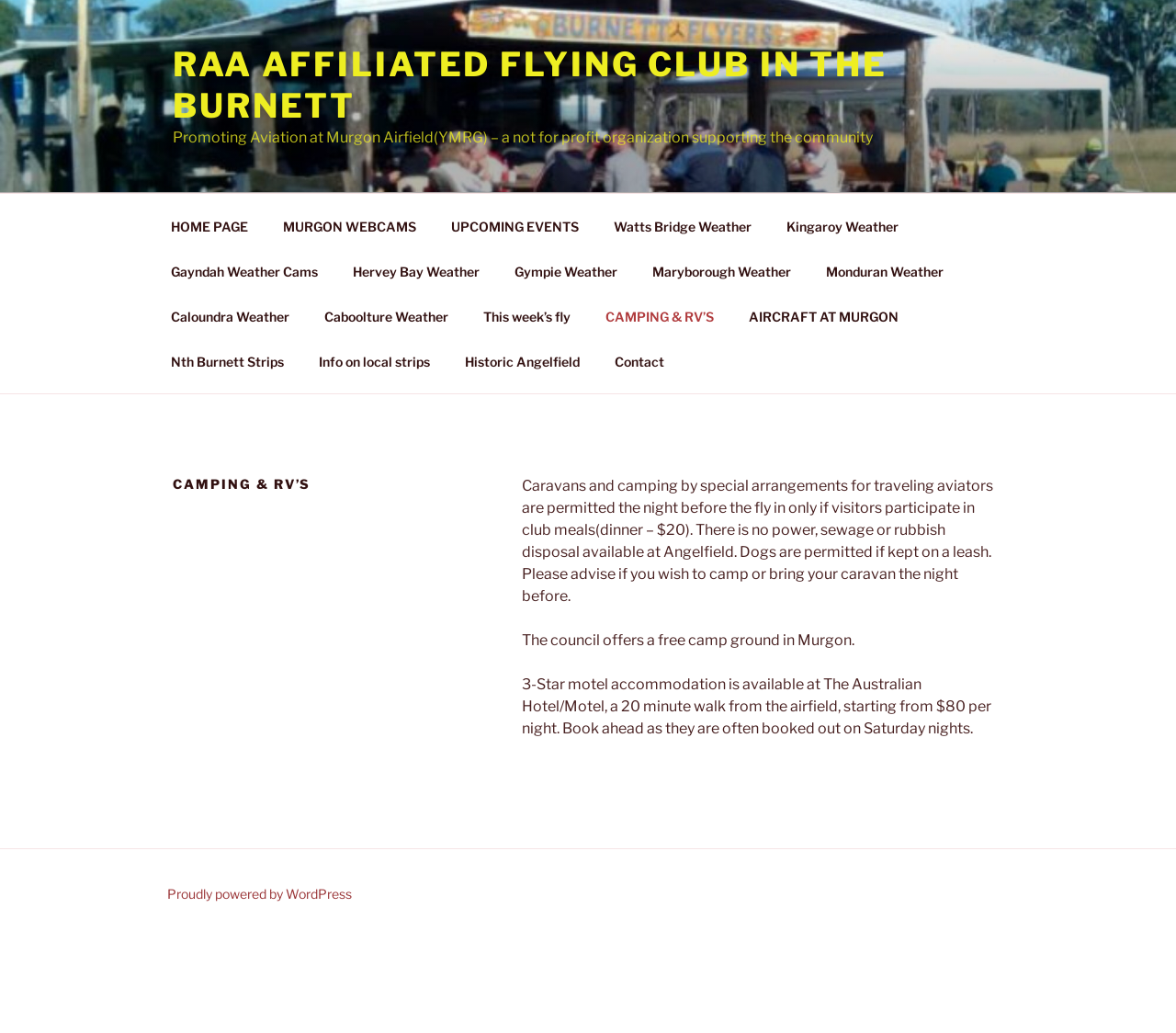Is power available at Angelfield for camping?
Answer with a single word or short phrase according to what you see in the image.

No